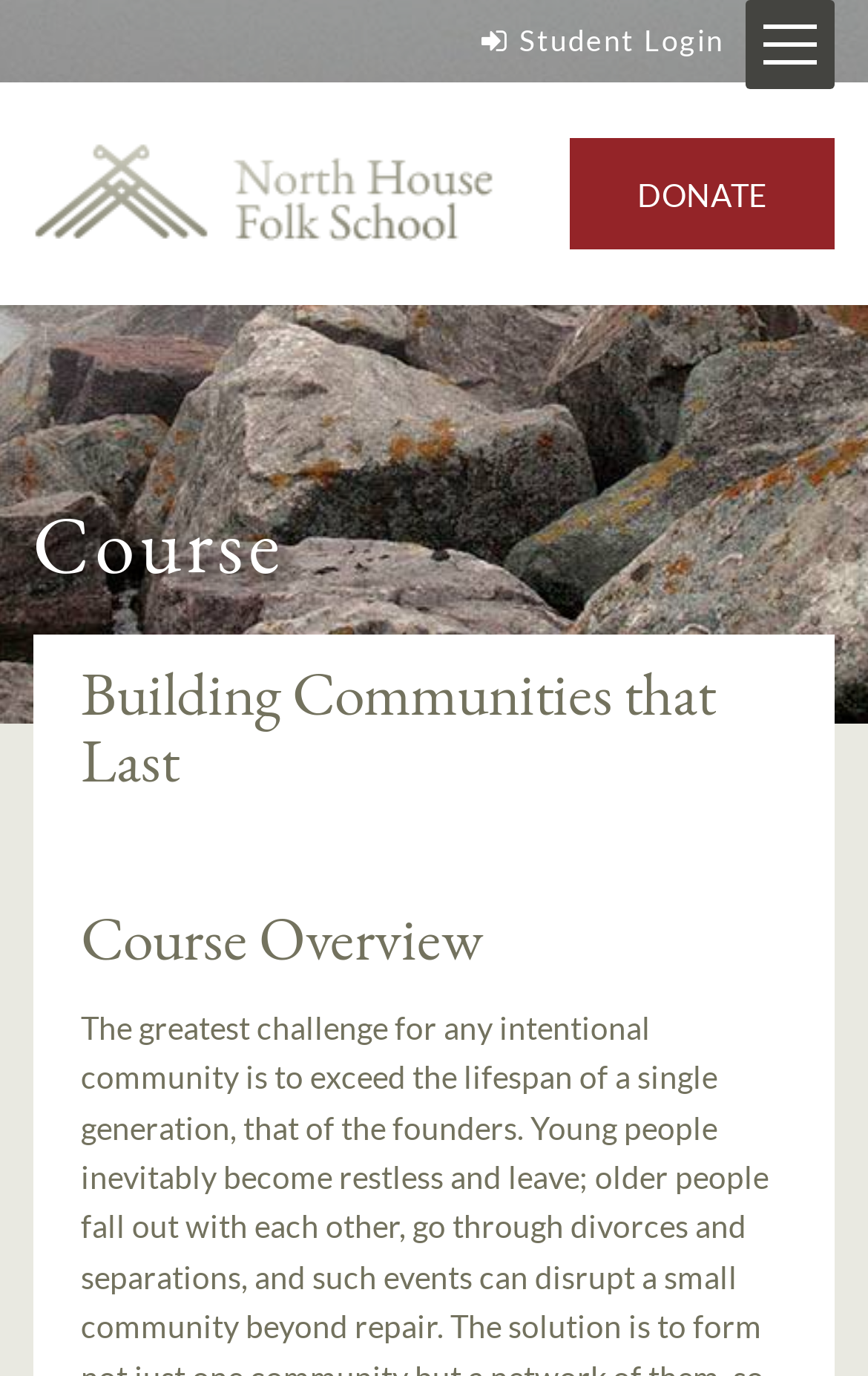What is the text of the top-left link?
Answer the question with a single word or phrase by looking at the picture.

North House Folk School